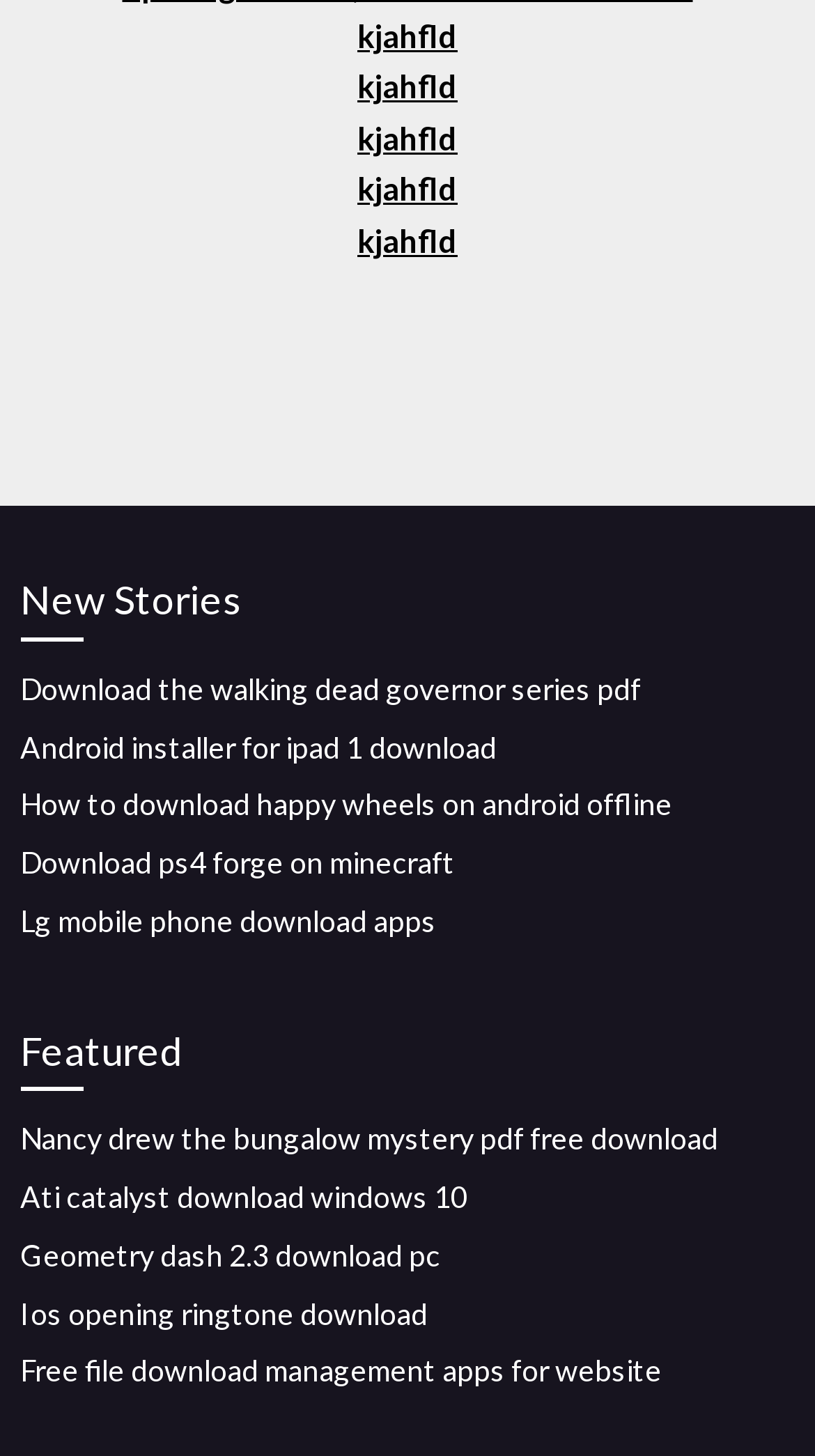Show the bounding box coordinates for the HTML element described as: "kjahfld".

[0.438, 0.151, 0.562, 0.177]